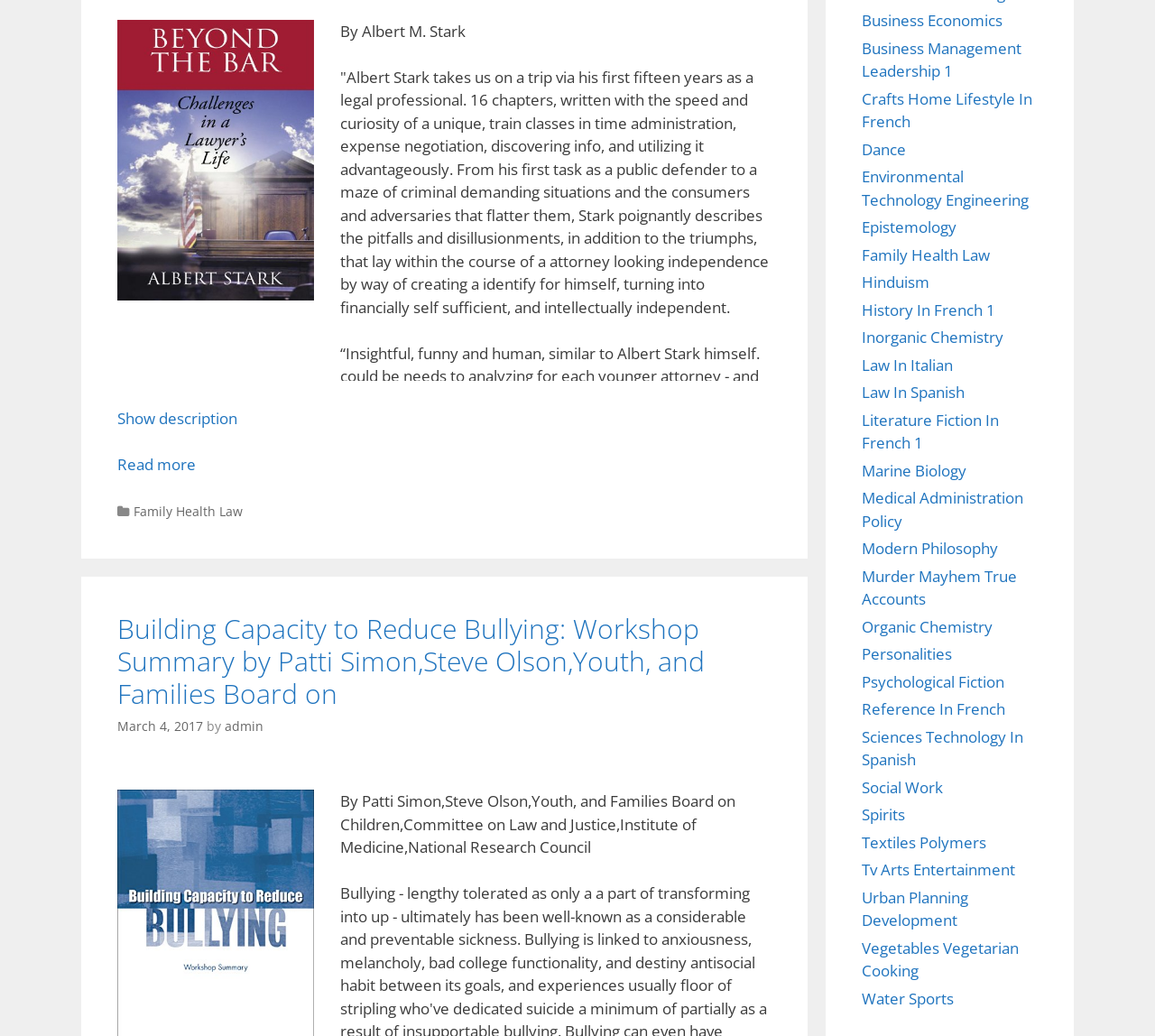Pinpoint the bounding box coordinates of the clickable area needed to execute the instruction: "Follow the link to WordPress". The coordinates should be specified as four float numbers between 0 and 1, i.e., [left, top, right, bottom].

None